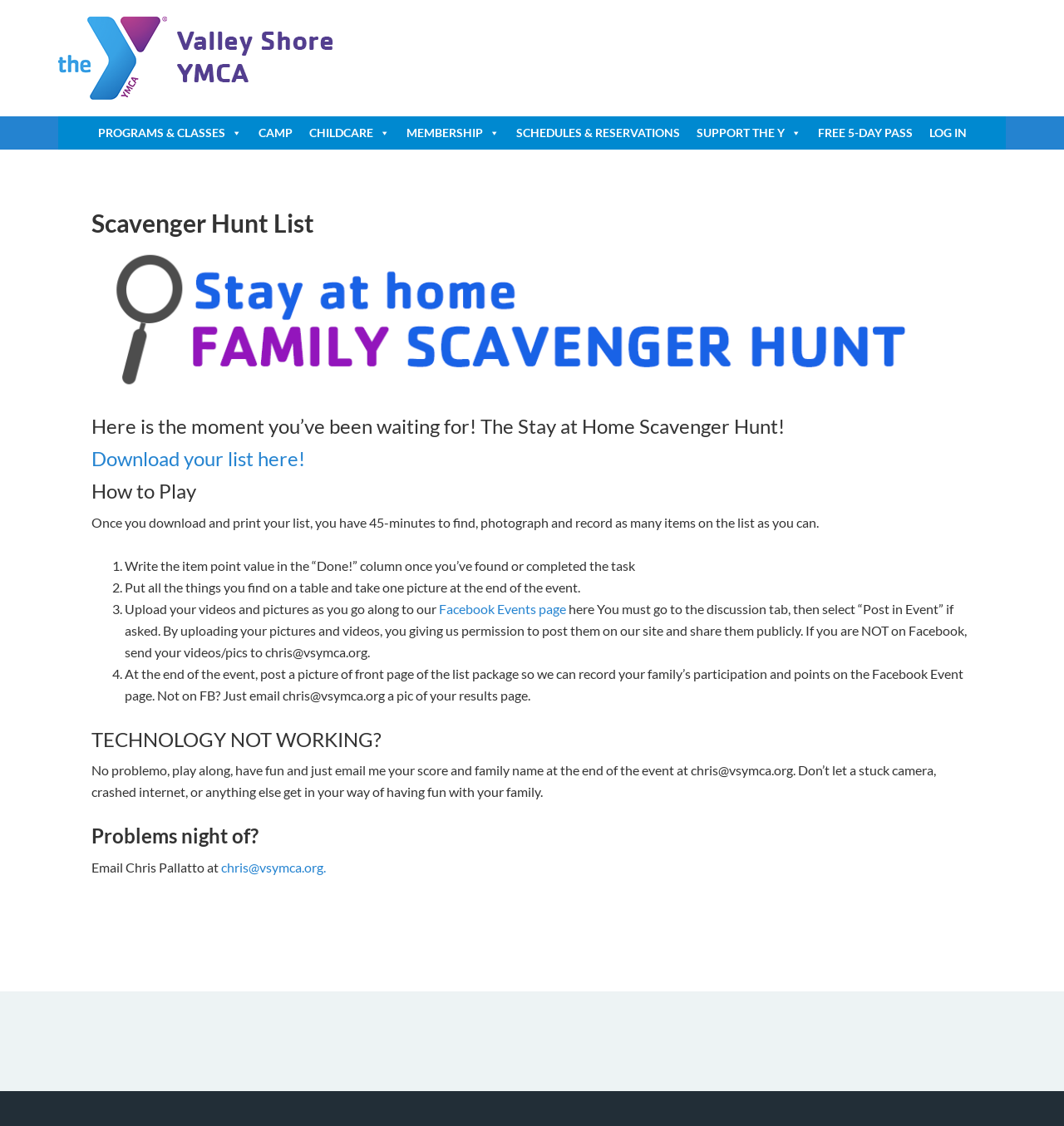Locate the bounding box coordinates of the area you need to click to fulfill this instruction: 'Click the 'Download your list here!' link'. The coordinates must be in the form of four float numbers ranging from 0 to 1: [left, top, right, bottom].

[0.086, 0.396, 0.287, 0.418]